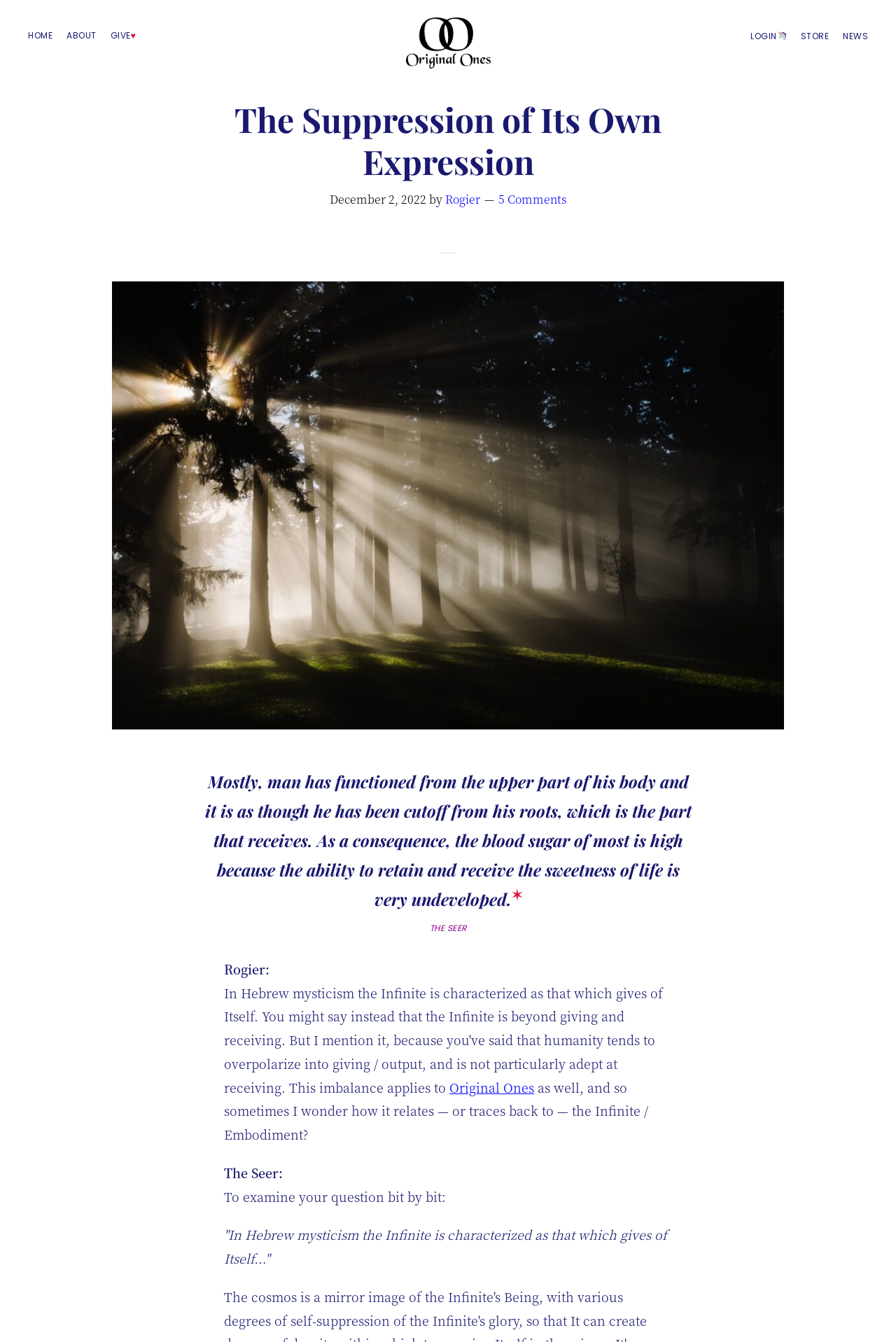Provide your answer in a single word or phrase: 
What is the symbol next to the 'LOGIN' link?

🦄